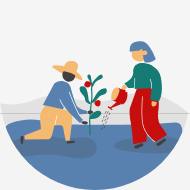Provide a comprehensive description of the image.

This illustration depicts two individuals engaged in a gardening activity that symbolizes community connection and support. One person, wearing a sun hat and light blue attire, is kneeling to plant a young green sapling in the ground, suggesting nurturing and growth. The other person, dressed in a green top and bright red trousers, is actively watering the sapling with a red watering can, highlighting the collaborative effort involved in fostering nature. The background features curved lines that evoke a sense of an outdoor setting, underscoring themes of community involvement and environmental stewardship. This engaging image captures the essence of Home-Start's mission to strengthen community ties and provide support to families through shared activities and initiatives.